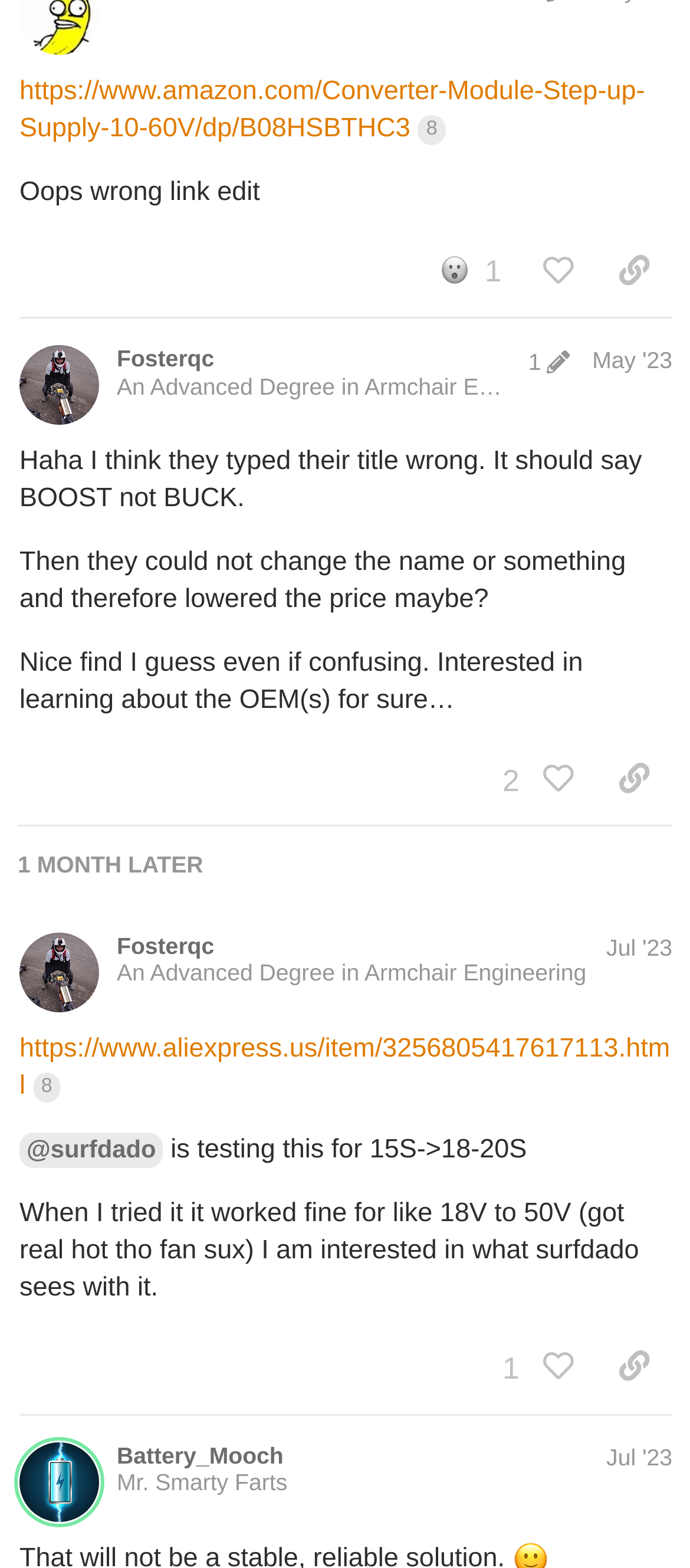Indicate the bounding box coordinates of the element that must be clicked to execute the instruction: "Go to Westchester Roofers". The coordinates should be given as four float numbers between 0 and 1, i.e., [left, top, right, bottom].

None